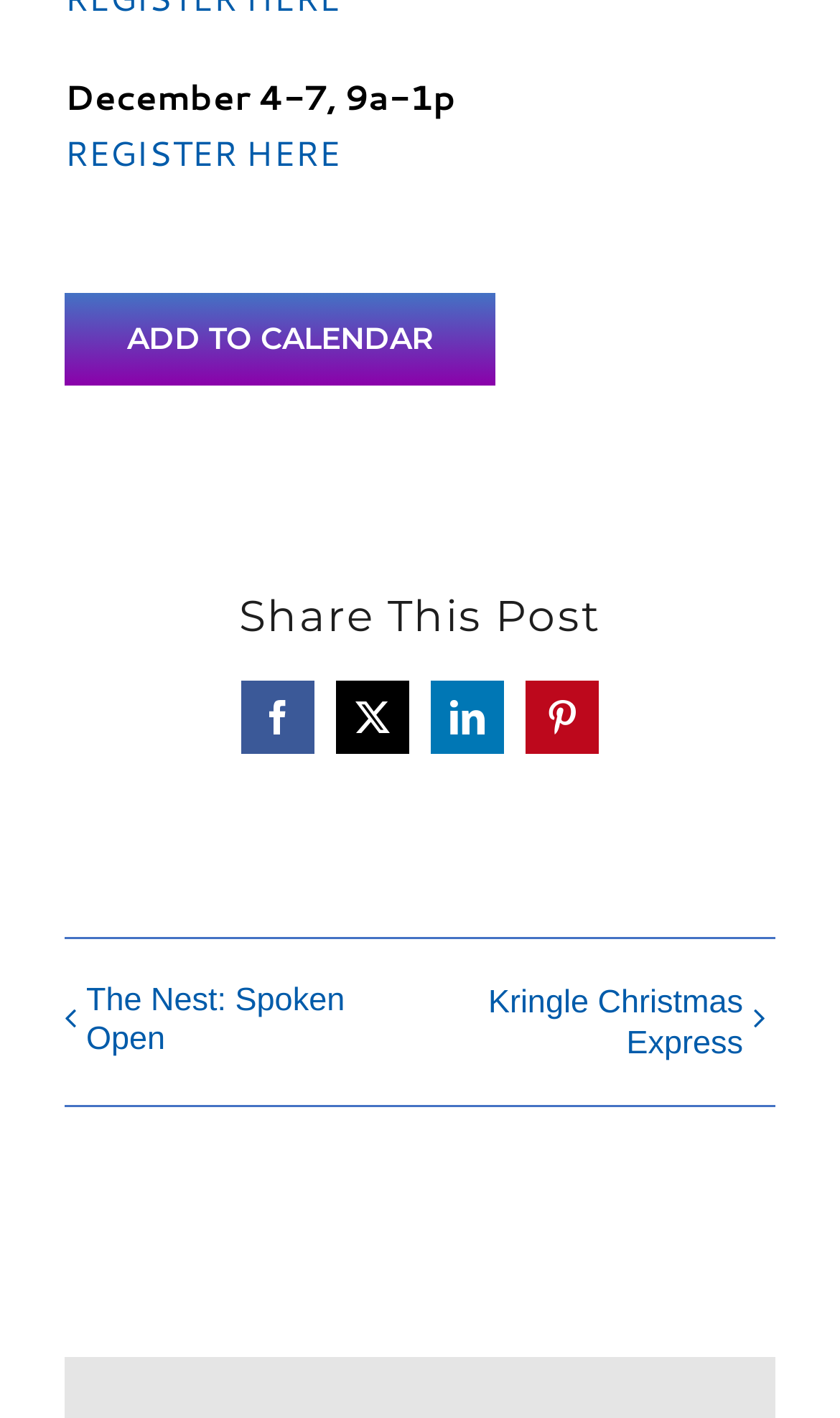How many social media platforms are available for sharing?
Answer the question using a single word or phrase, according to the image.

4